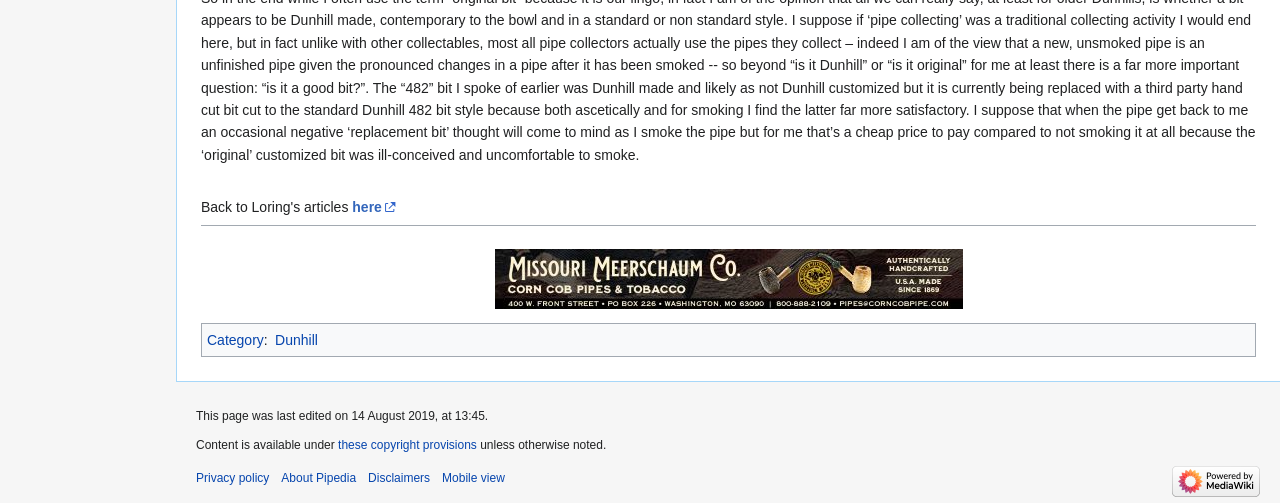Using the image as a reference, answer the following question in as much detail as possible:
How many links are present in the footer section?

The footer section, which is represented by the contentinfo element, contains five links: 'these copyright provisions', 'Privacy policy', 'About Pipedia', 'Disclaimers', and 'Mobile view'.